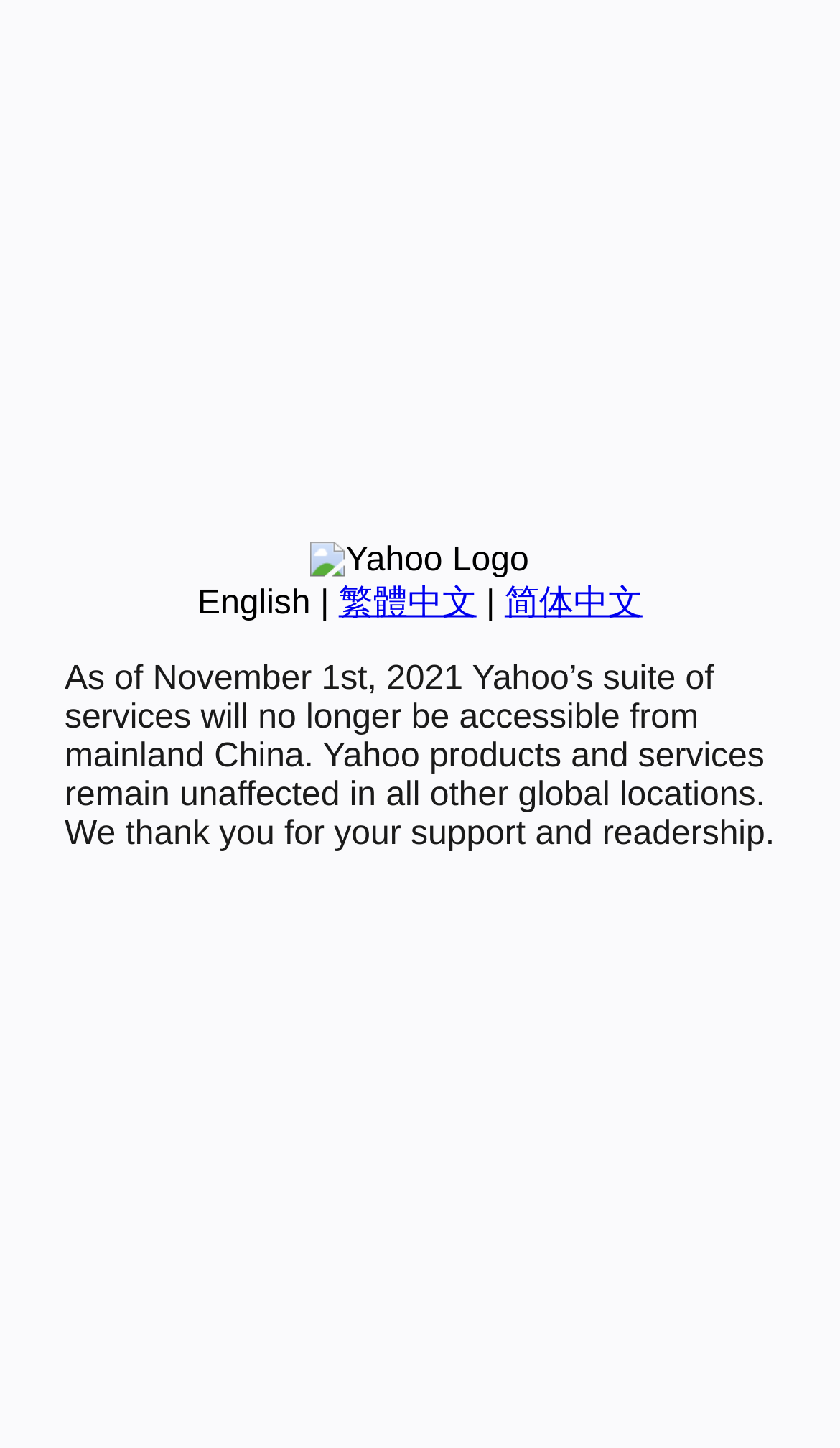Please provide the bounding box coordinates in the format (top-left x, top-left y, bottom-right x, bottom-right y). Remember, all values are floating point numbers between 0 and 1. What is the bounding box coordinate of the region described as: title="Red de Repositorios Latinoamericanos"

None